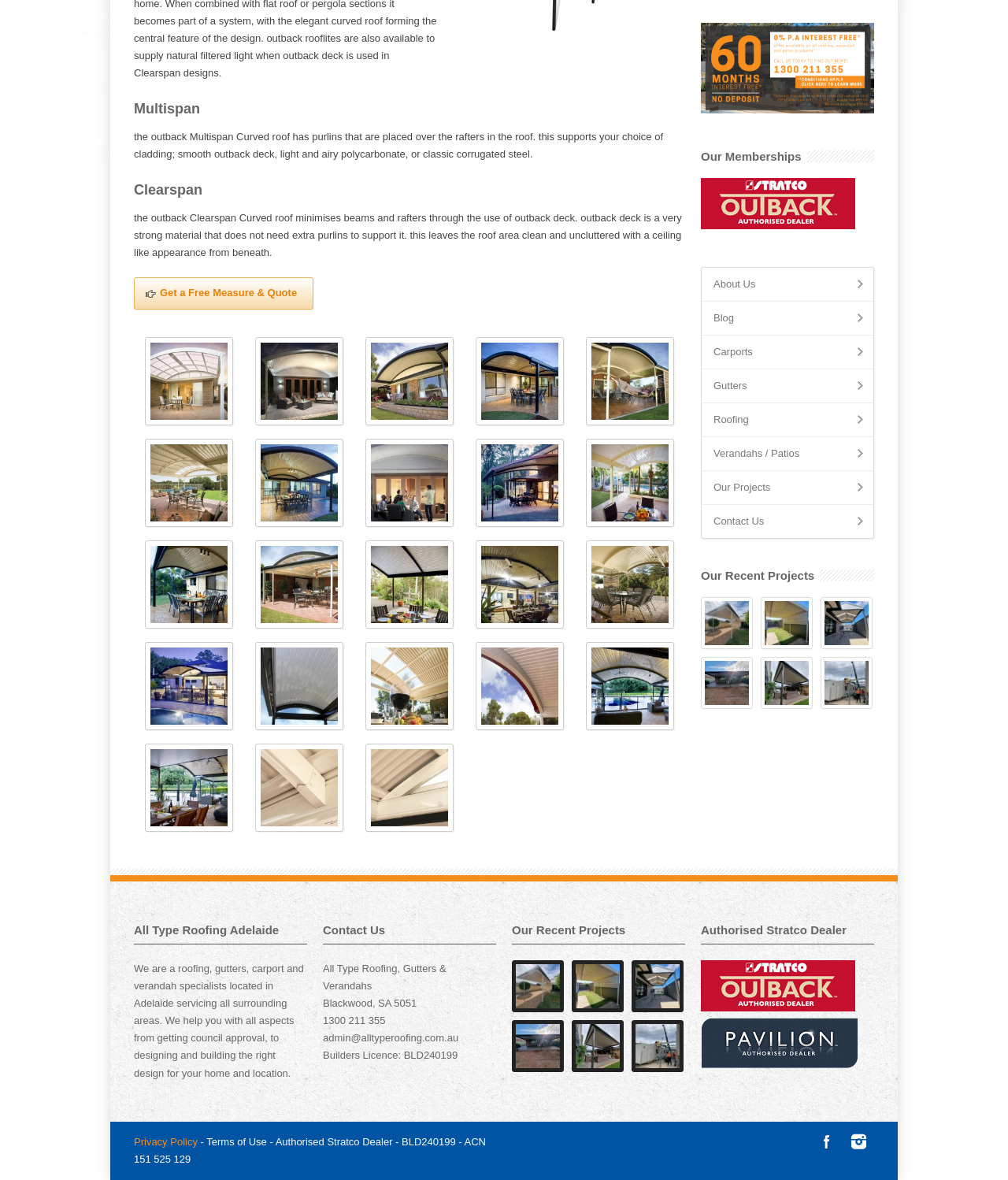Find the bounding box coordinates for the HTML element specified by: "Roofing".

[0.695, 0.341, 0.867, 0.371]